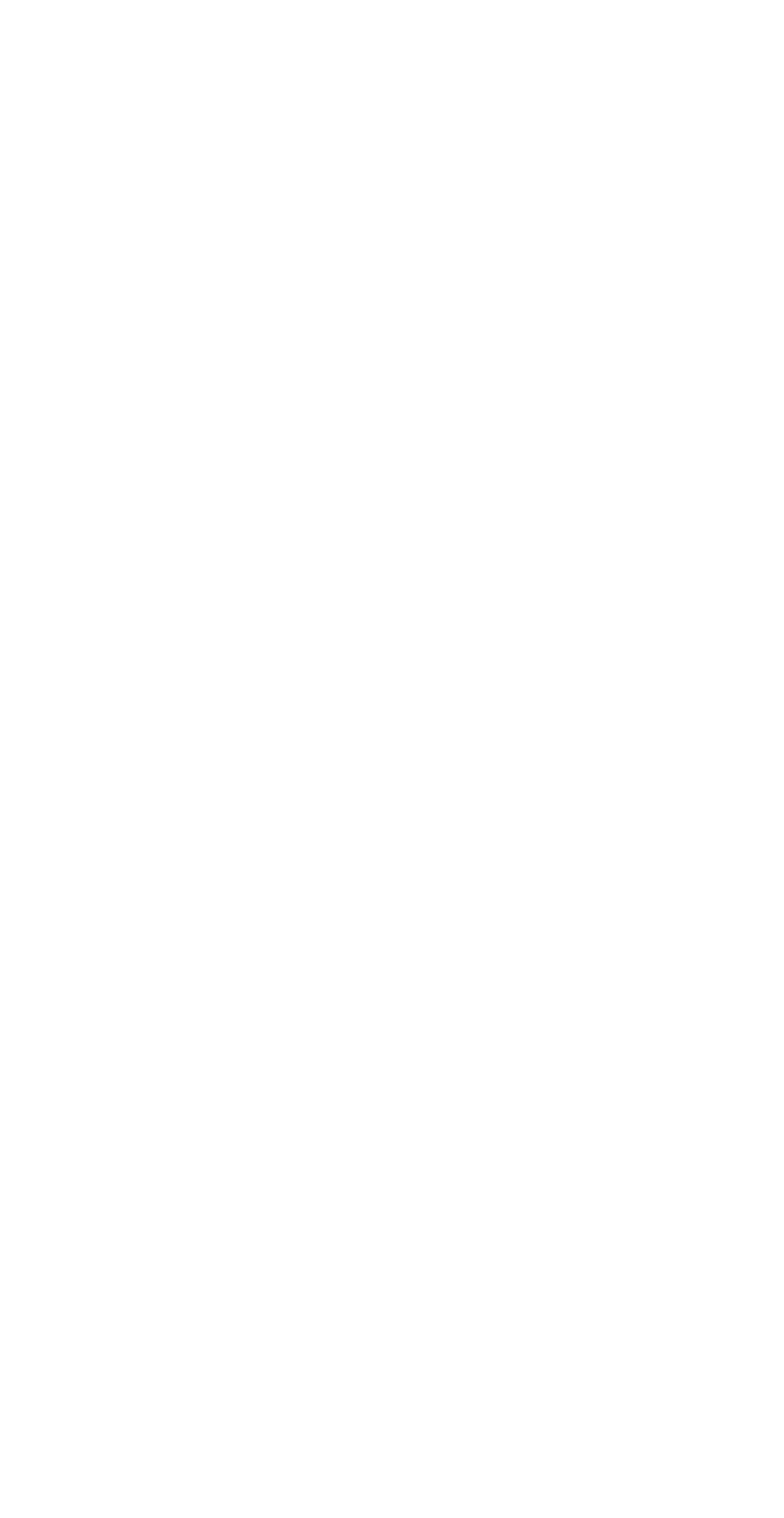Please locate the bounding box coordinates of the element that should be clicked to achieve the given instruction: "View the 'Meta' section".

[0.04, 0.717, 0.96, 0.789]